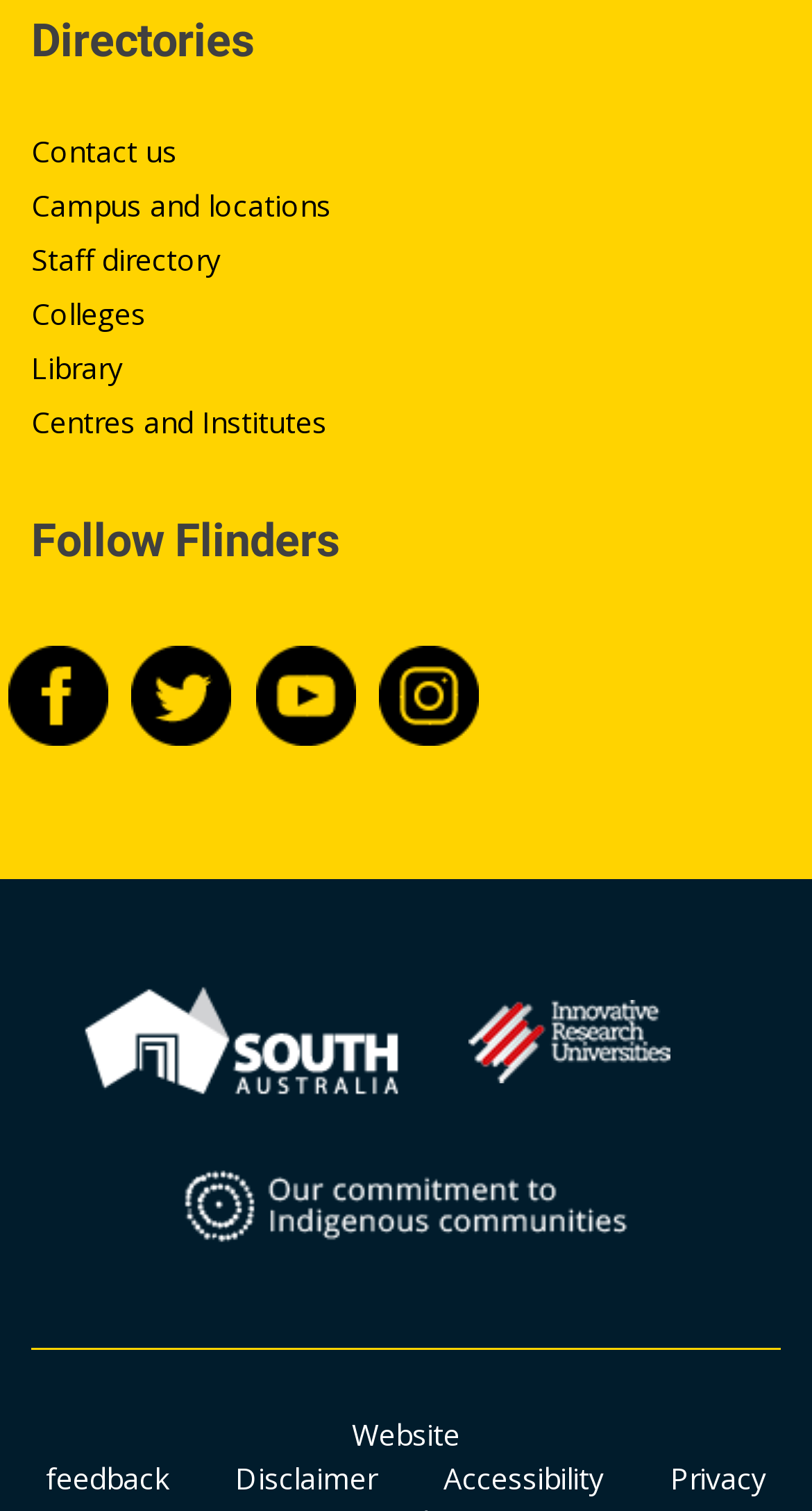Please predict the bounding box coordinates (top-left x, top-left y, bottom-right x, bottom-right y) for the UI element in the screenshot that fits the description: Contact us

[0.038, 0.087, 0.218, 0.114]